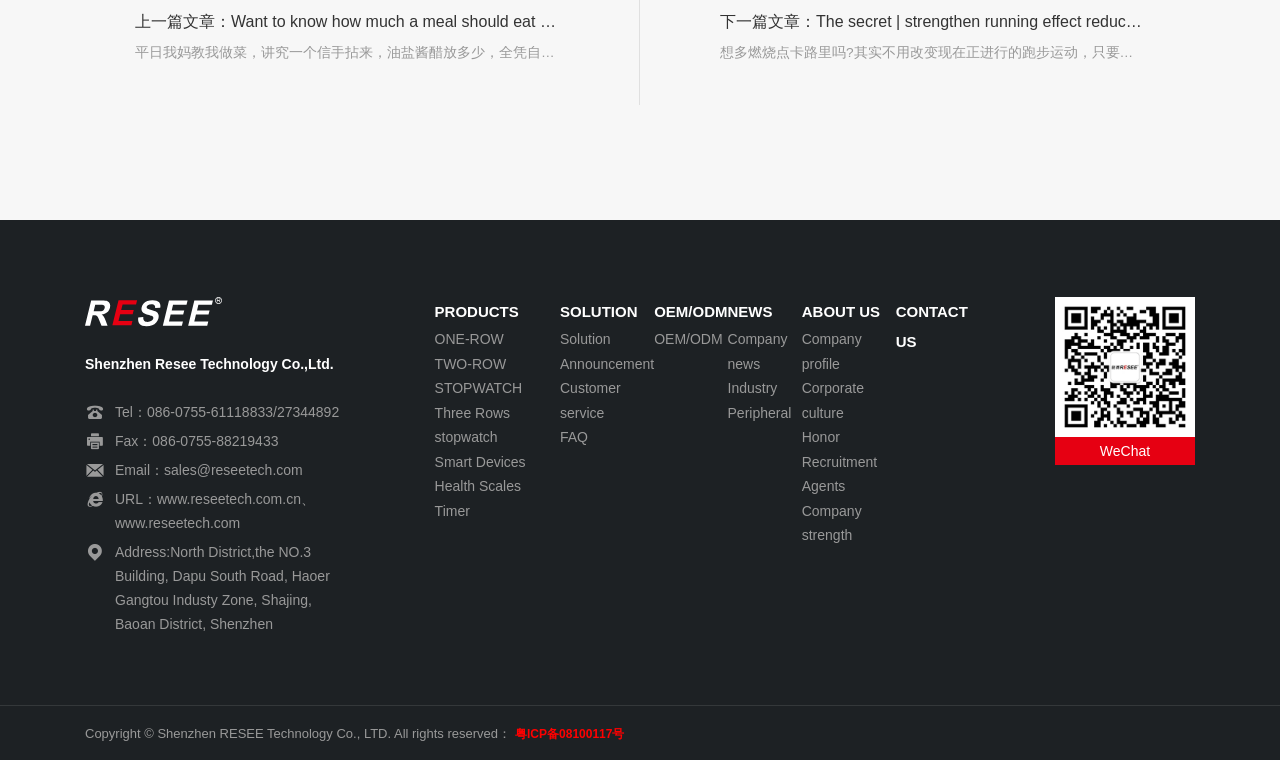Find the bounding box coordinates of the area that needs to be clicked in order to achieve the following instruction: "Click ABOUT US". The coordinates should be specified as four float numbers between 0 and 1, i.e., [left, top, right, bottom].

[0.626, 0.391, 0.7, 0.43]